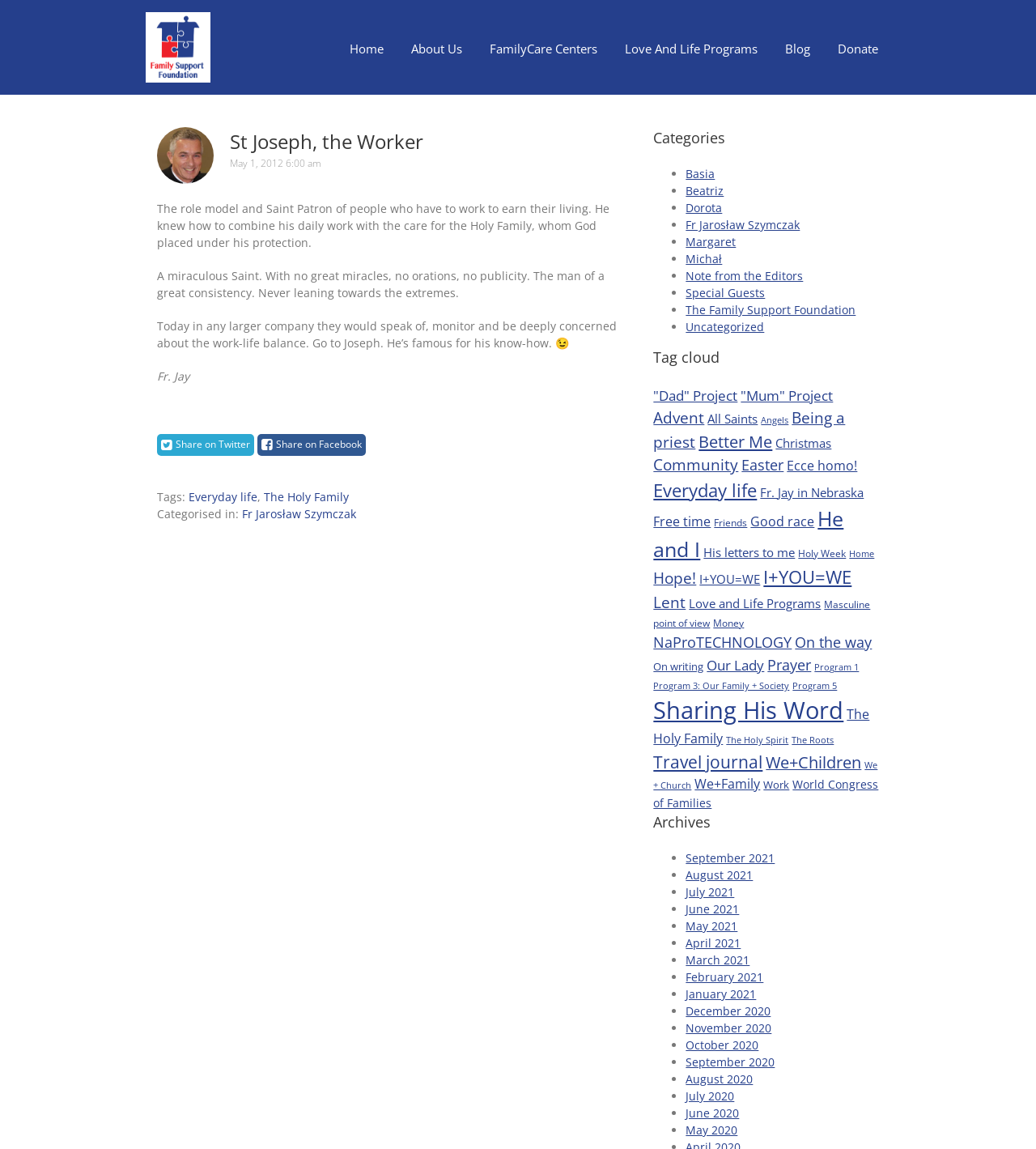Determine the bounding box coordinates of the element's region needed to click to follow the instruction: "Read 'St Joseph, the Worker' article". Provide these coordinates as four float numbers between 0 and 1, formatted as [left, top, right, bottom].

[0.152, 0.111, 0.609, 0.454]